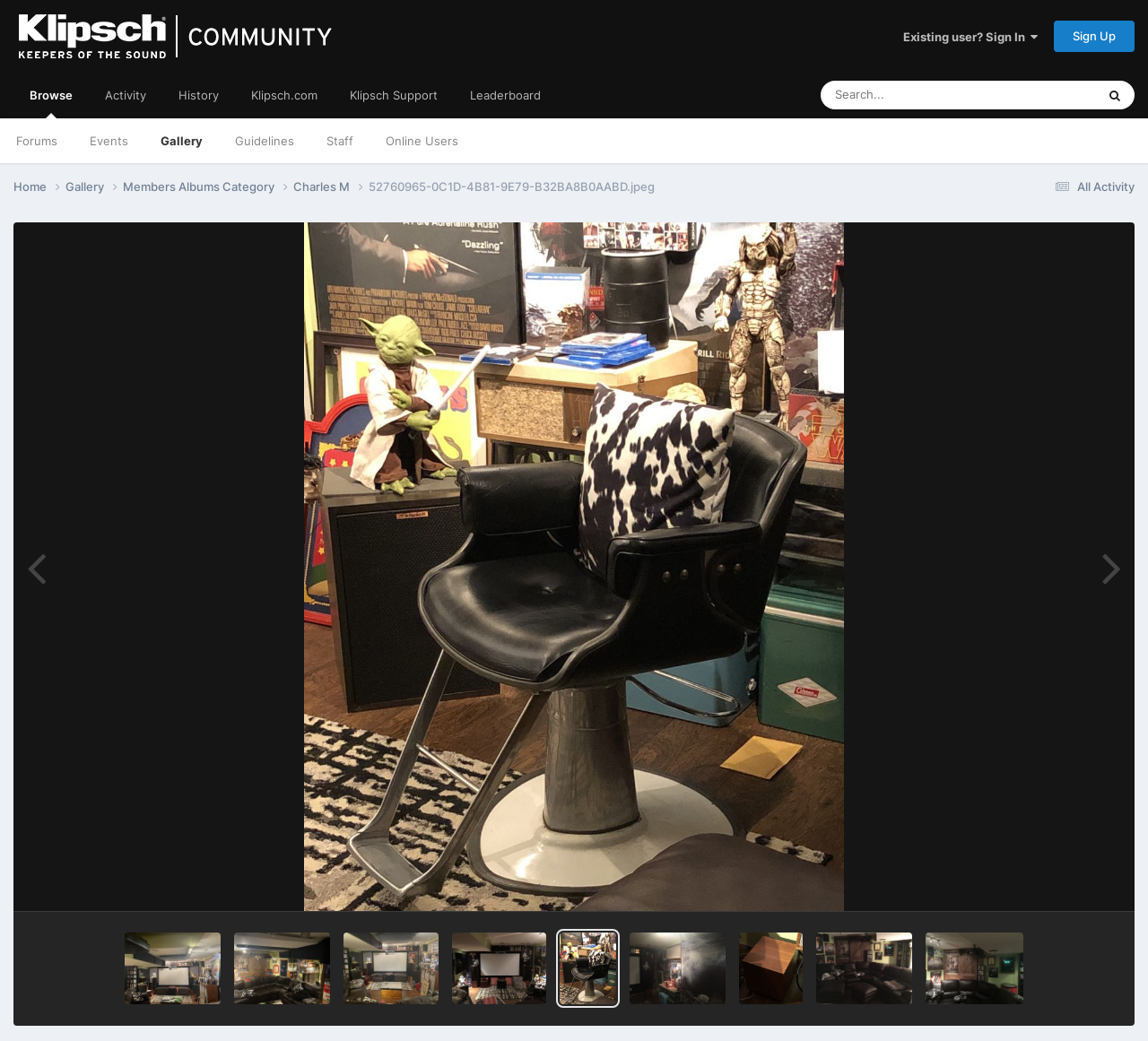From the details in the image, provide a thorough response to the question: How many navigation links are in the top menu?

I counted the number of link elements in the top menu, which includes links like 'Forums', 'Events', 'Gallery', and so on, totaling 10 links.